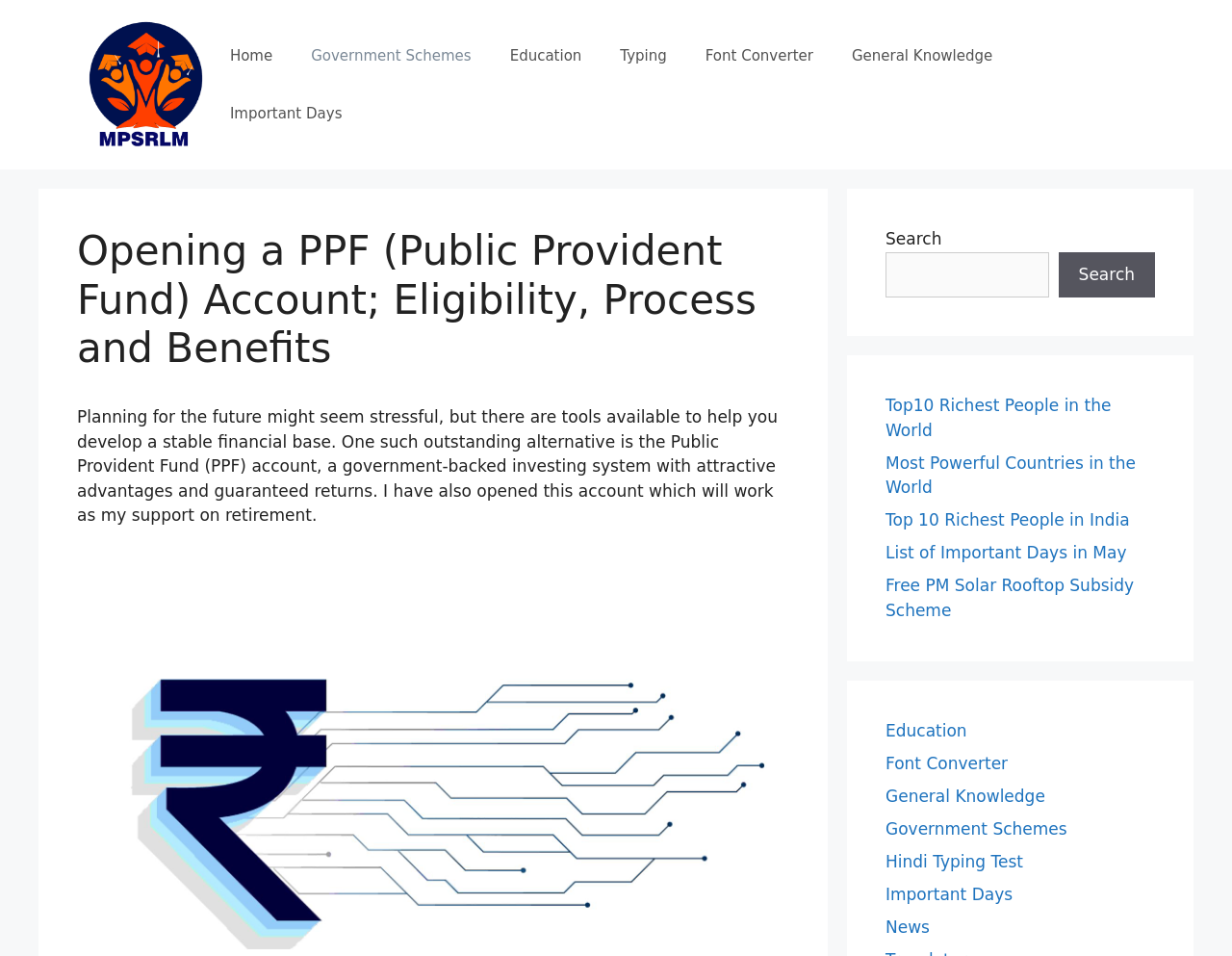Please identify the bounding box coordinates of the element I should click to complete this instruction: 'Search for something'. The coordinates should be given as four float numbers between 0 and 1, like this: [left, top, right, bottom].

[0.719, 0.264, 0.851, 0.311]